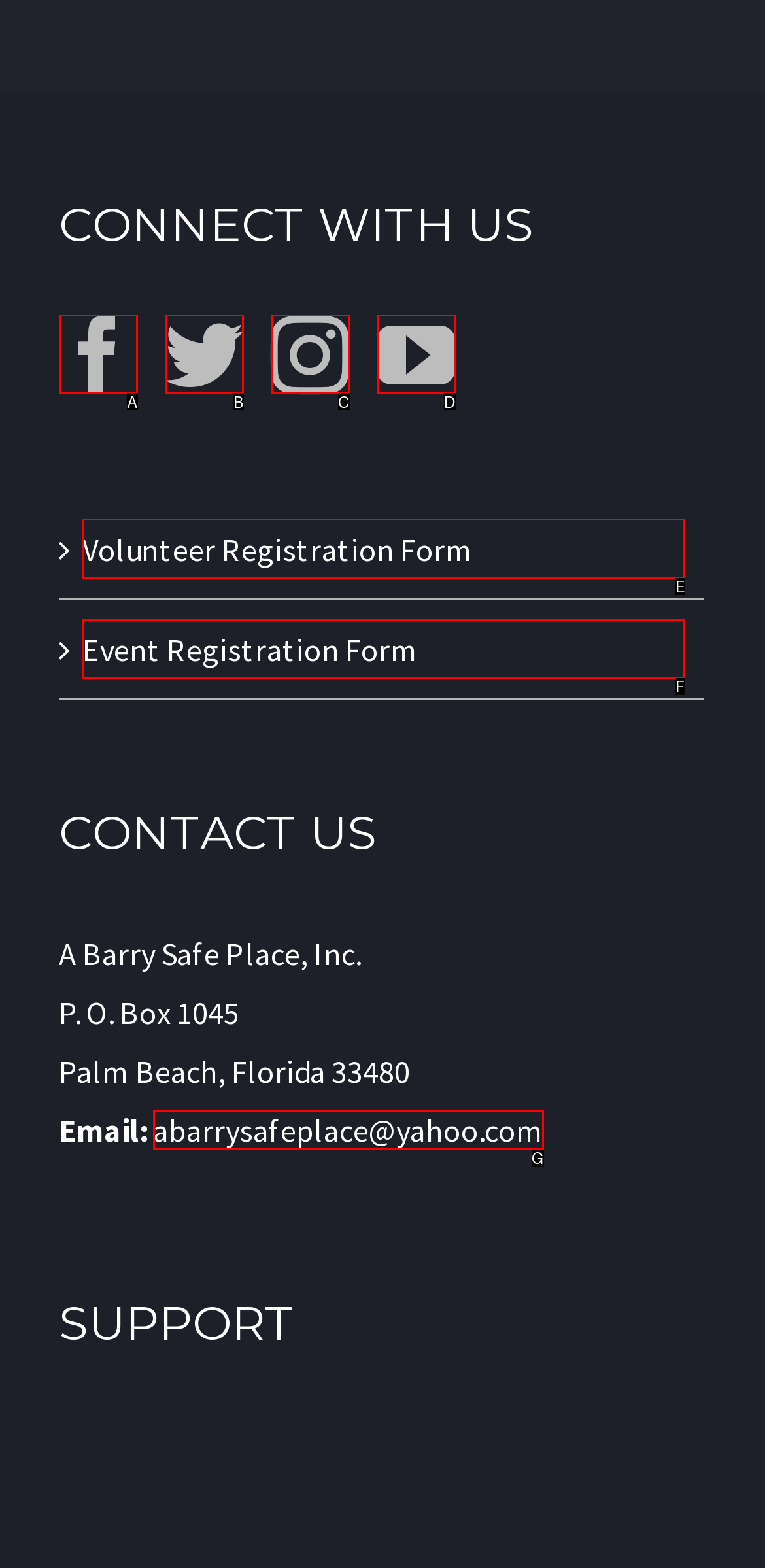With the description: Event Registration Form, find the option that corresponds most closely and answer with its letter directly.

F